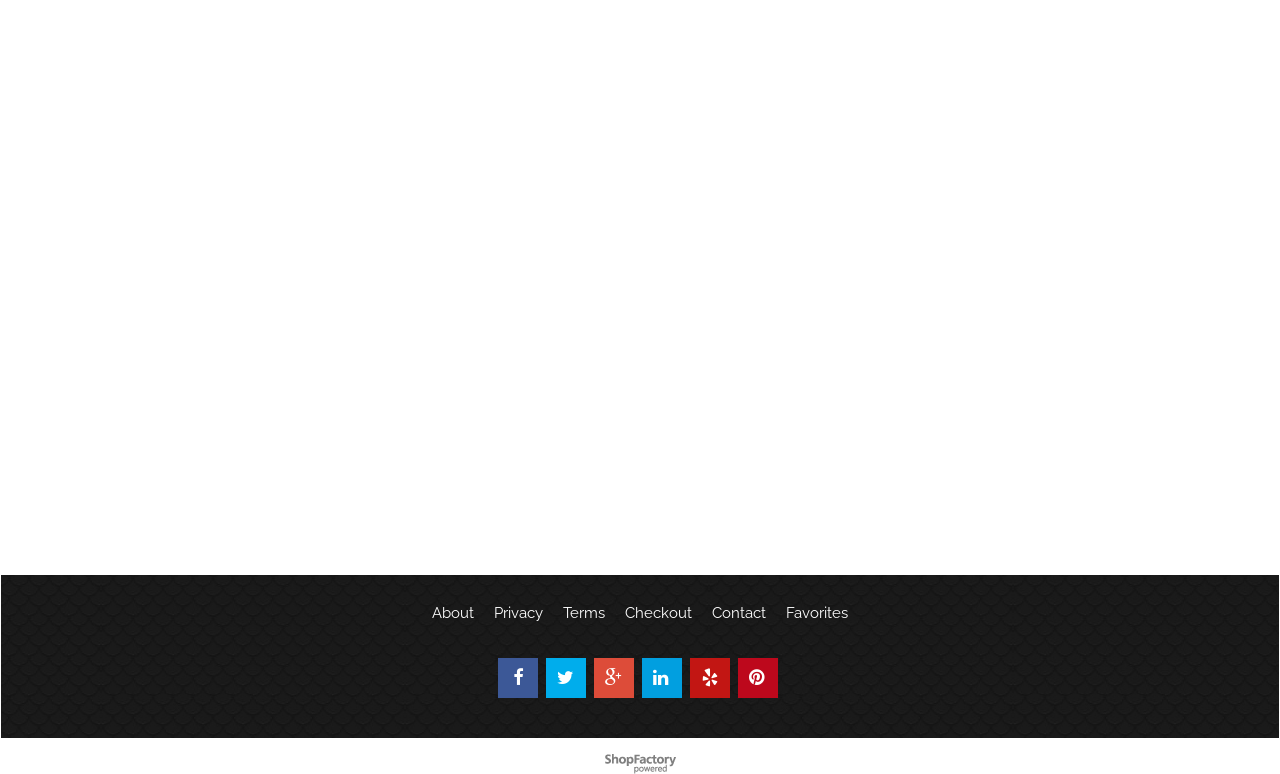How many links are in the footer?
Please respond to the question with a detailed and well-explained answer.

I counted the number of links in the footer section, which are 'About', 'Privacy', 'Terms', 'Checkout', 'Contact', 'Favorites', and one more link without text content, so the total number is 7.